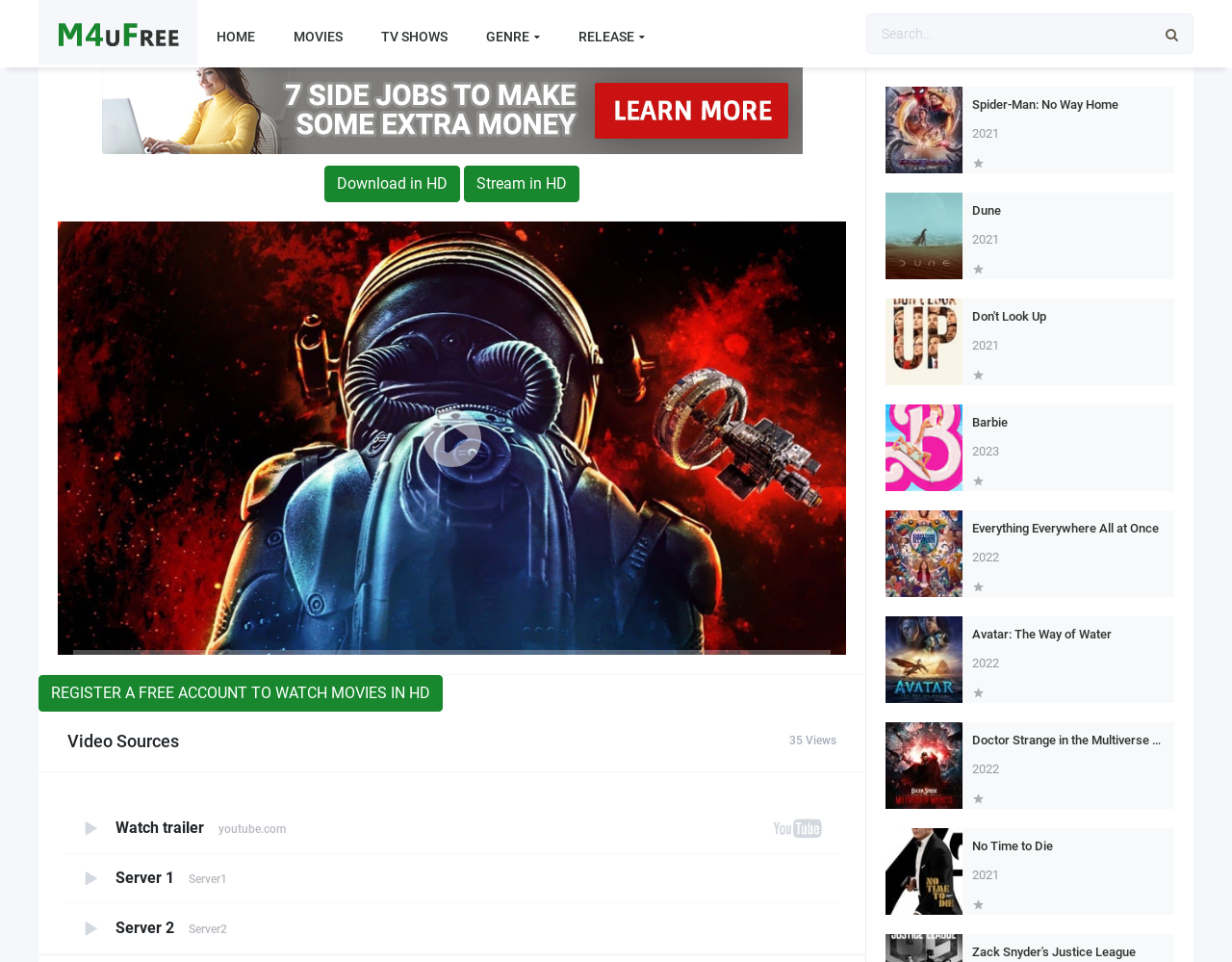How many video sources are available?
Look at the image and respond to the question as thoroughly as possible.

I counted the number of video sources by looking at the heading 'Video Sources 35 Views' on the webpage.